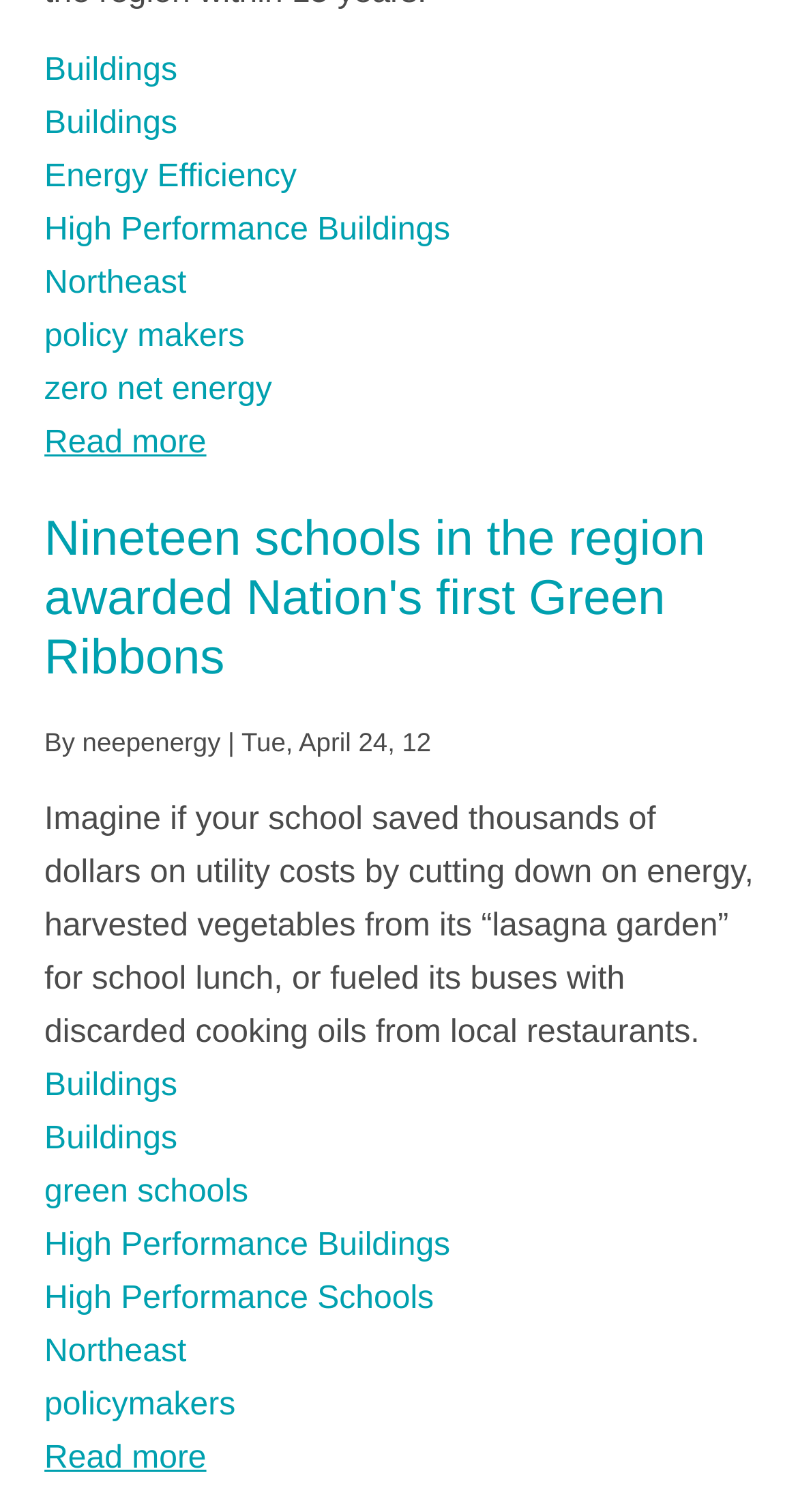Locate the bounding box coordinates of the clickable region necessary to complete the following instruction: "Click on the link to read more about the Roadmap to Zero Net Energy report". Provide the coordinates in the format of four float numbers between 0 and 1, i.e., [left, top, right, bottom].

[0.056, 0.282, 0.259, 0.305]